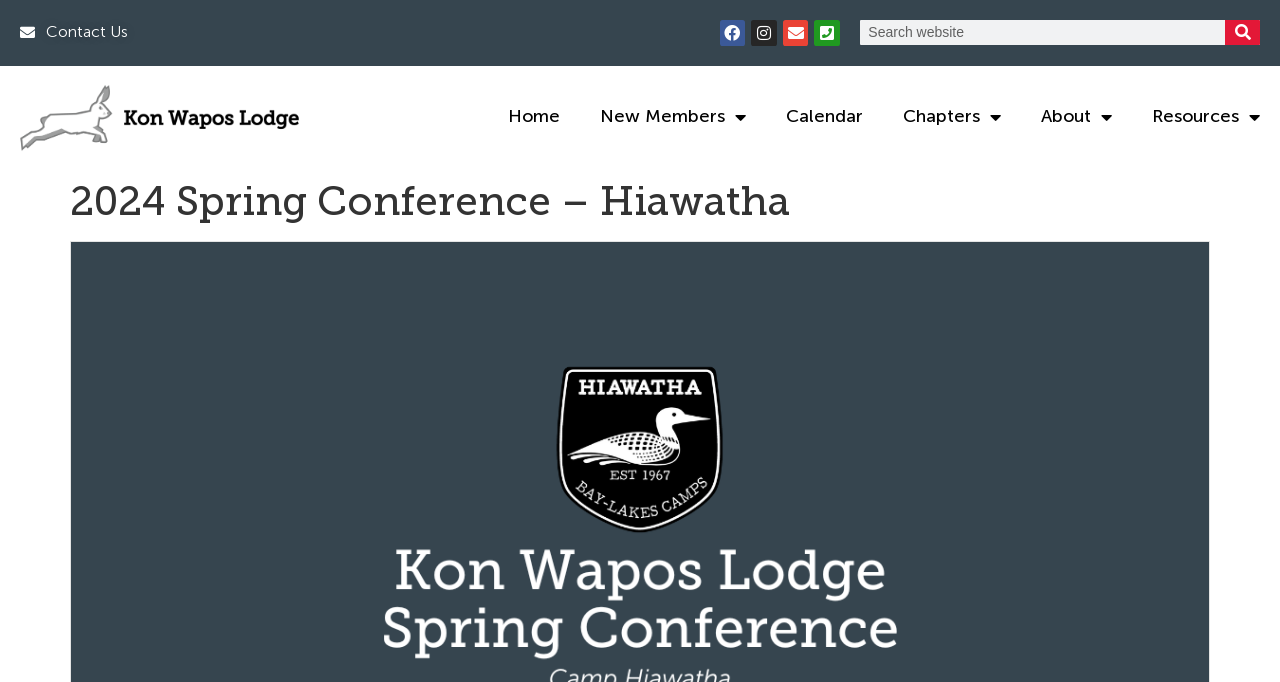Locate the bounding box coordinates of the area where you should click to accomplish the instruction: "Contact us".

[0.016, 0.029, 0.1, 0.065]